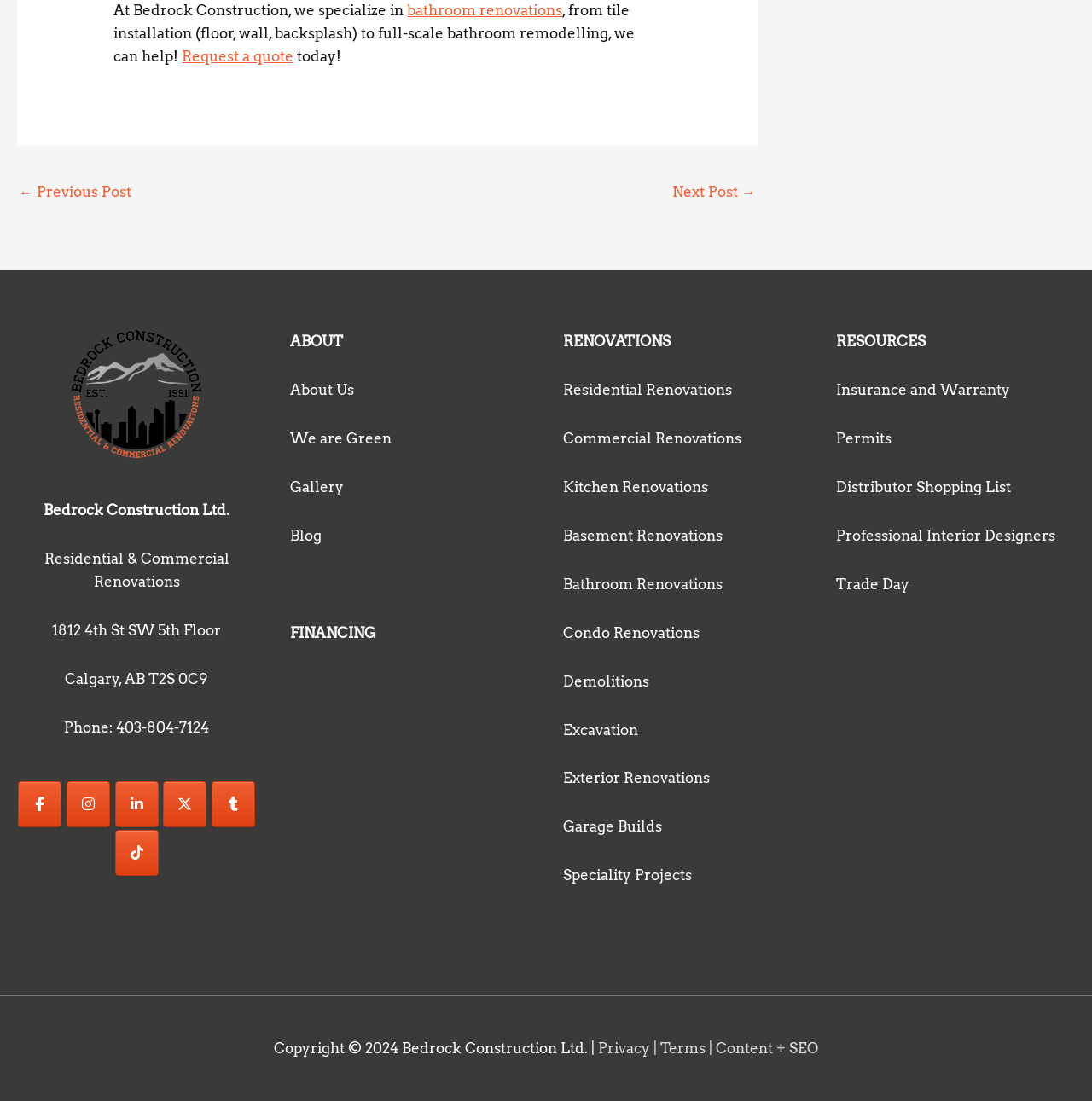What type of renovations does Bedrock Construction offer?
Using the image, respond with a single word or phrase.

Various